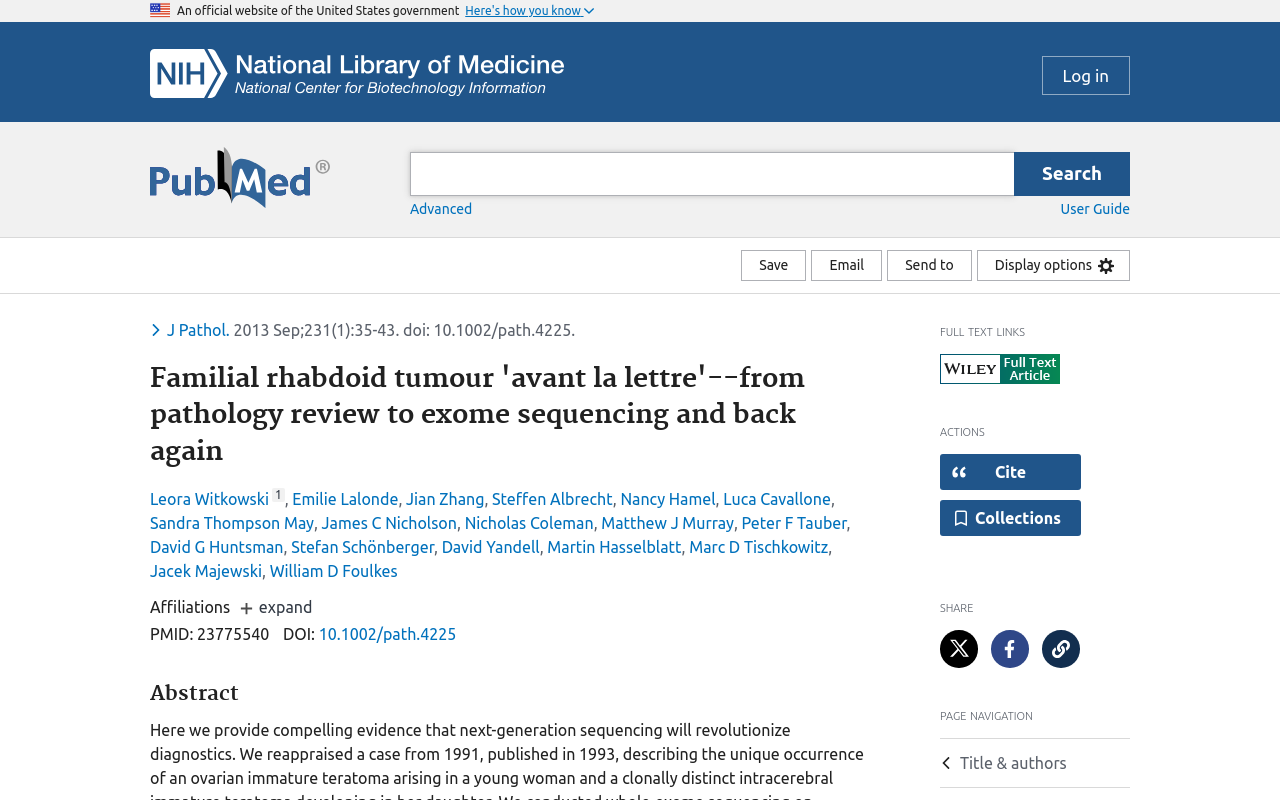What is the PMID of the article?
From the image, respond with a single word or phrase.

23775540